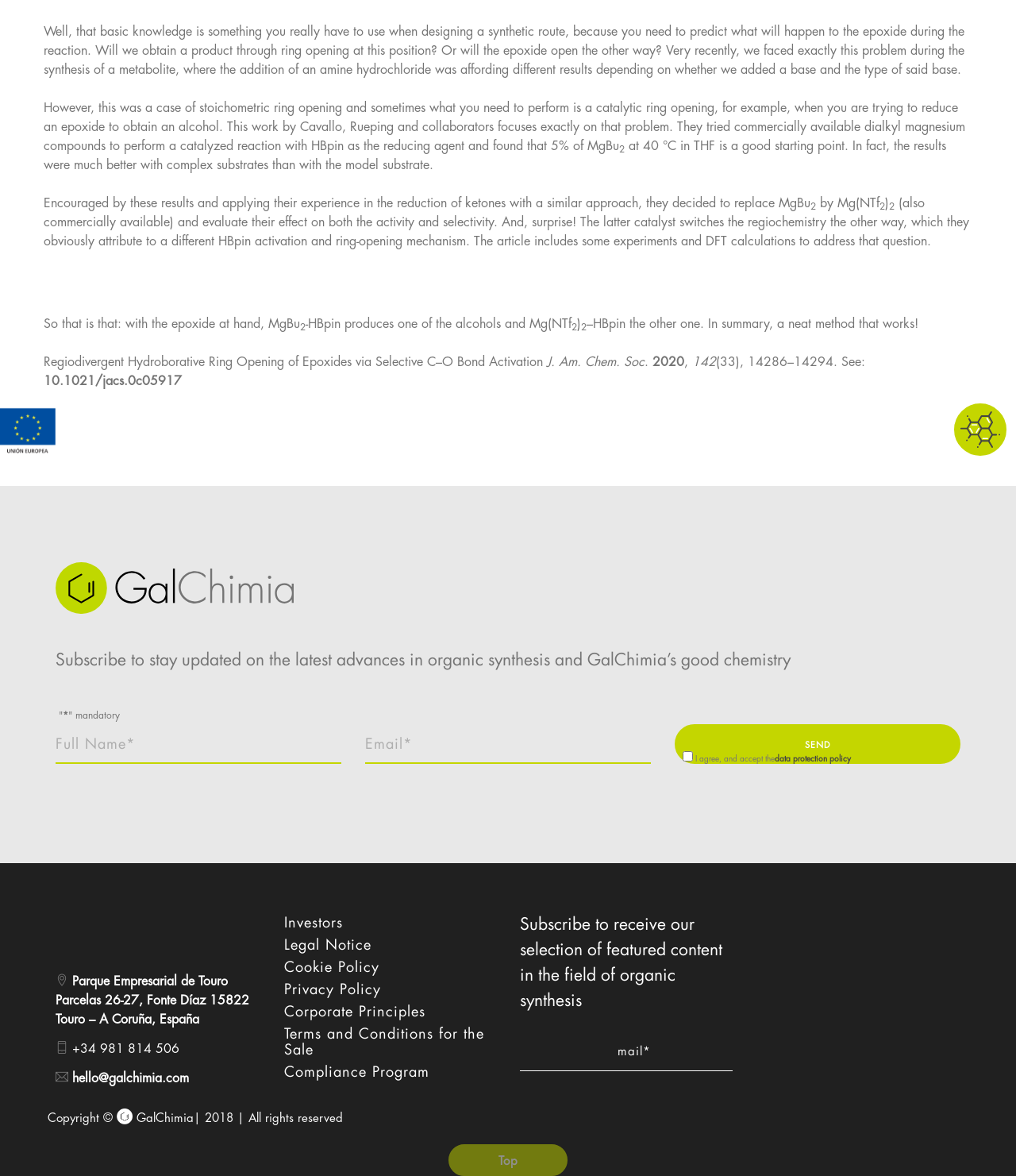Bounding box coordinates are specified in the format (top-left x, top-left y, bottom-right x, bottom-right y). All values are floating point numbers bounded between 0 and 1. Please provide the bounding box coordinate of the region this sentence describes: Corporate Principles

[0.279, 0.85, 0.488, 0.869]